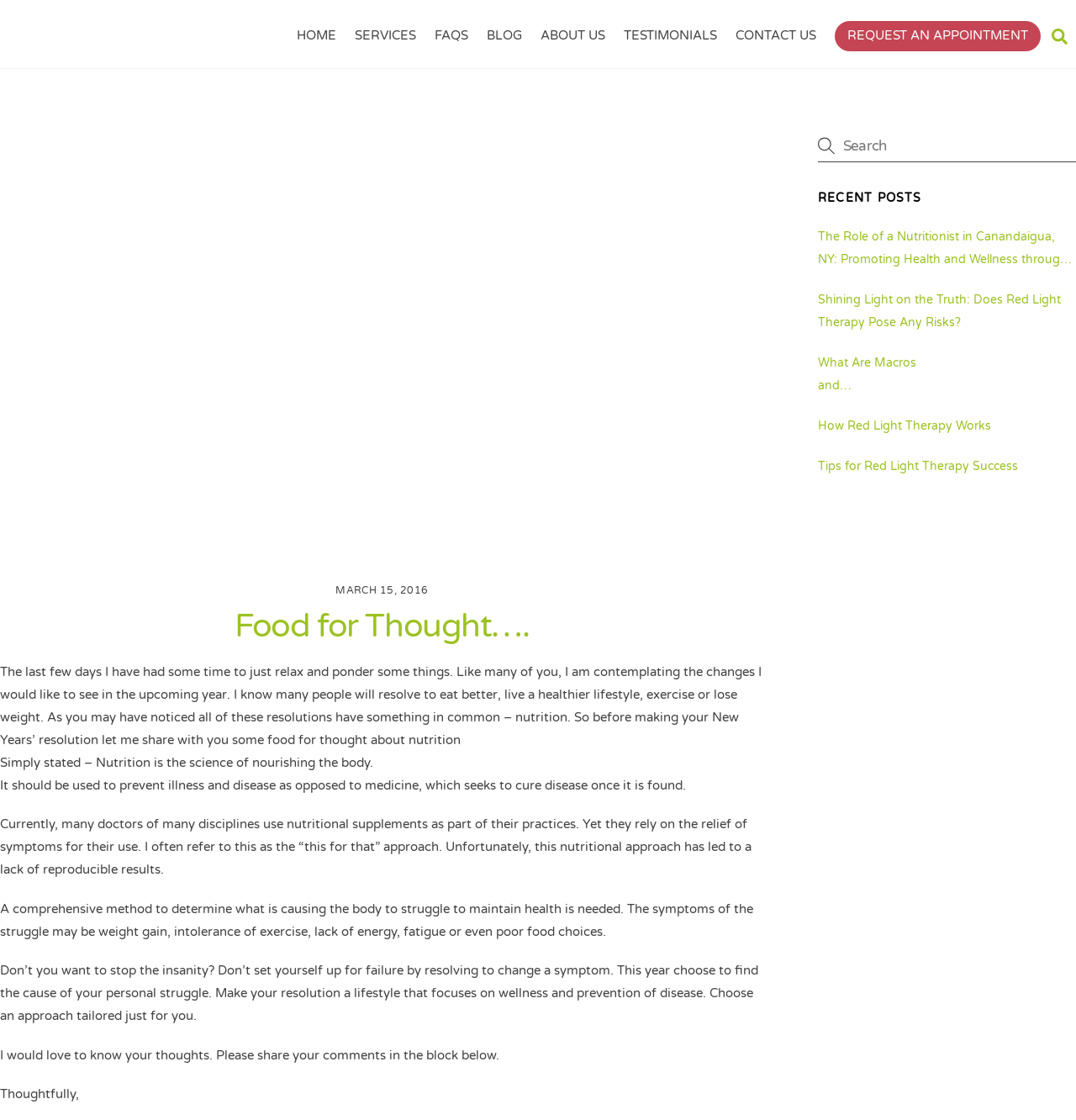How many recent posts are listed?
Could you answer the question in a detailed manner, providing as much information as possible?

The recent posts section is located at the bottom right corner of the webpage, and it lists 5 recent posts with their titles.